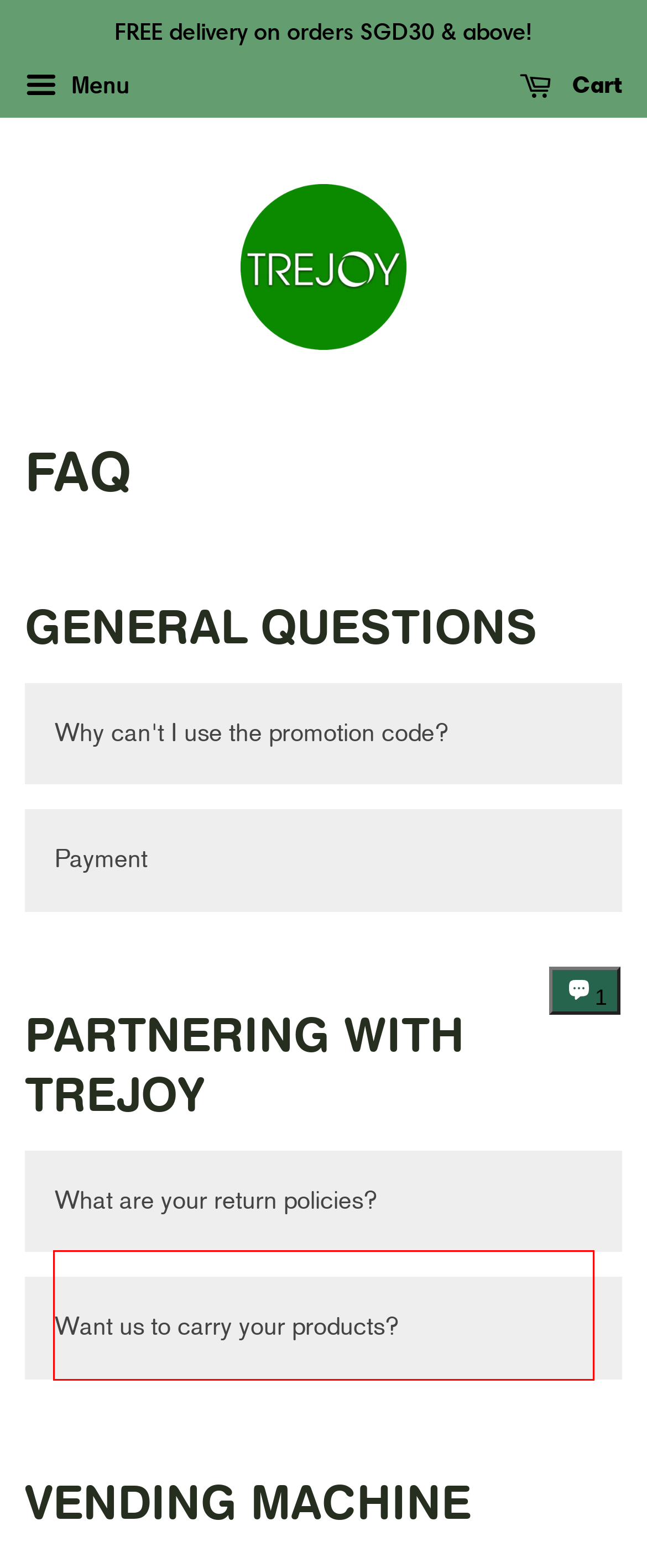View the screenshot of the webpage and identify the UI element surrounded by a red bounding box. Extract the text contained within this red bounding box.

We do not have return policies. If the items you receive is damaged or defected. Please do write in and send pictures of the damaged items to